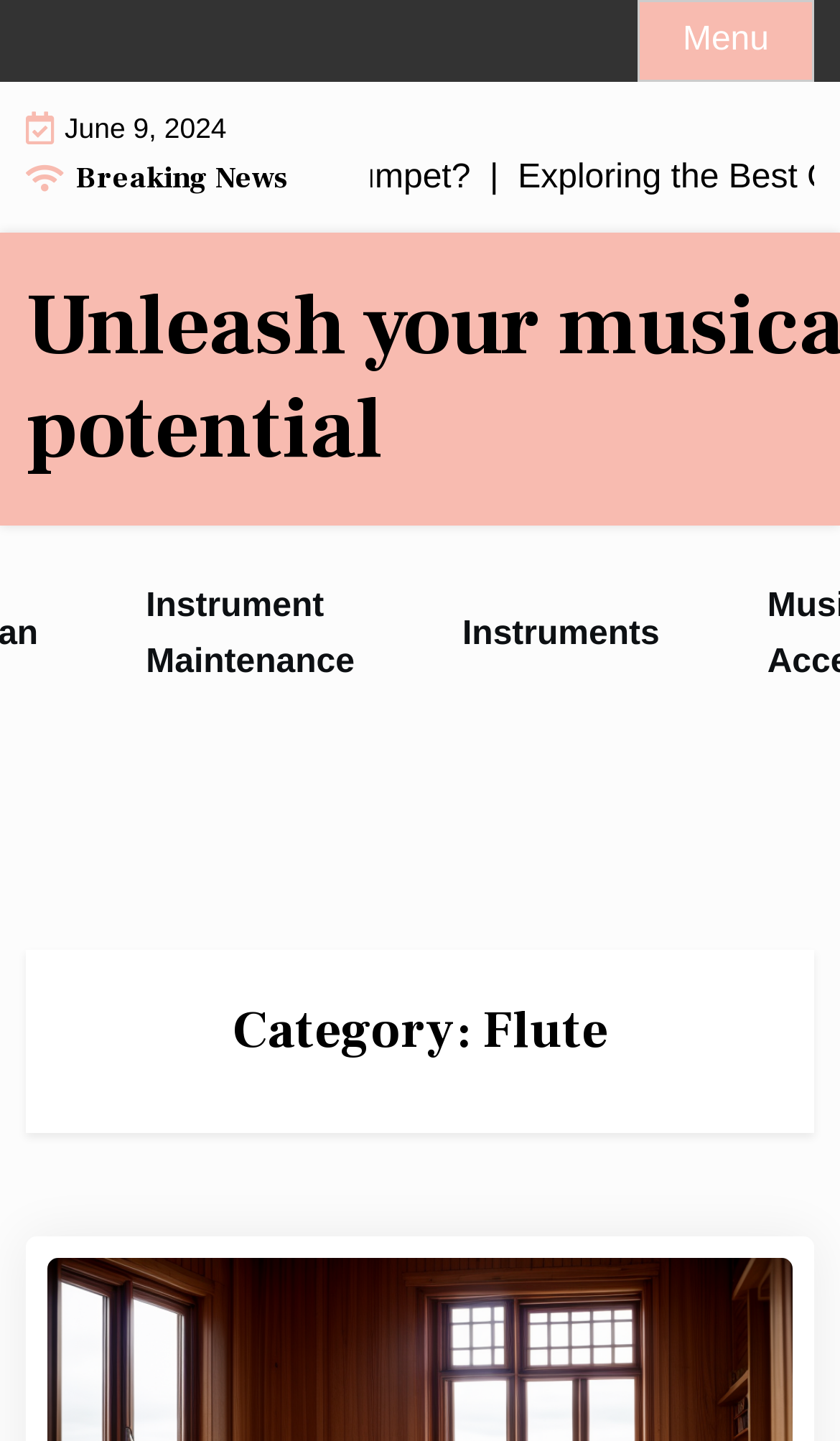How many links are there in the main section?
Using the picture, provide a one-word or short phrase answer.

2